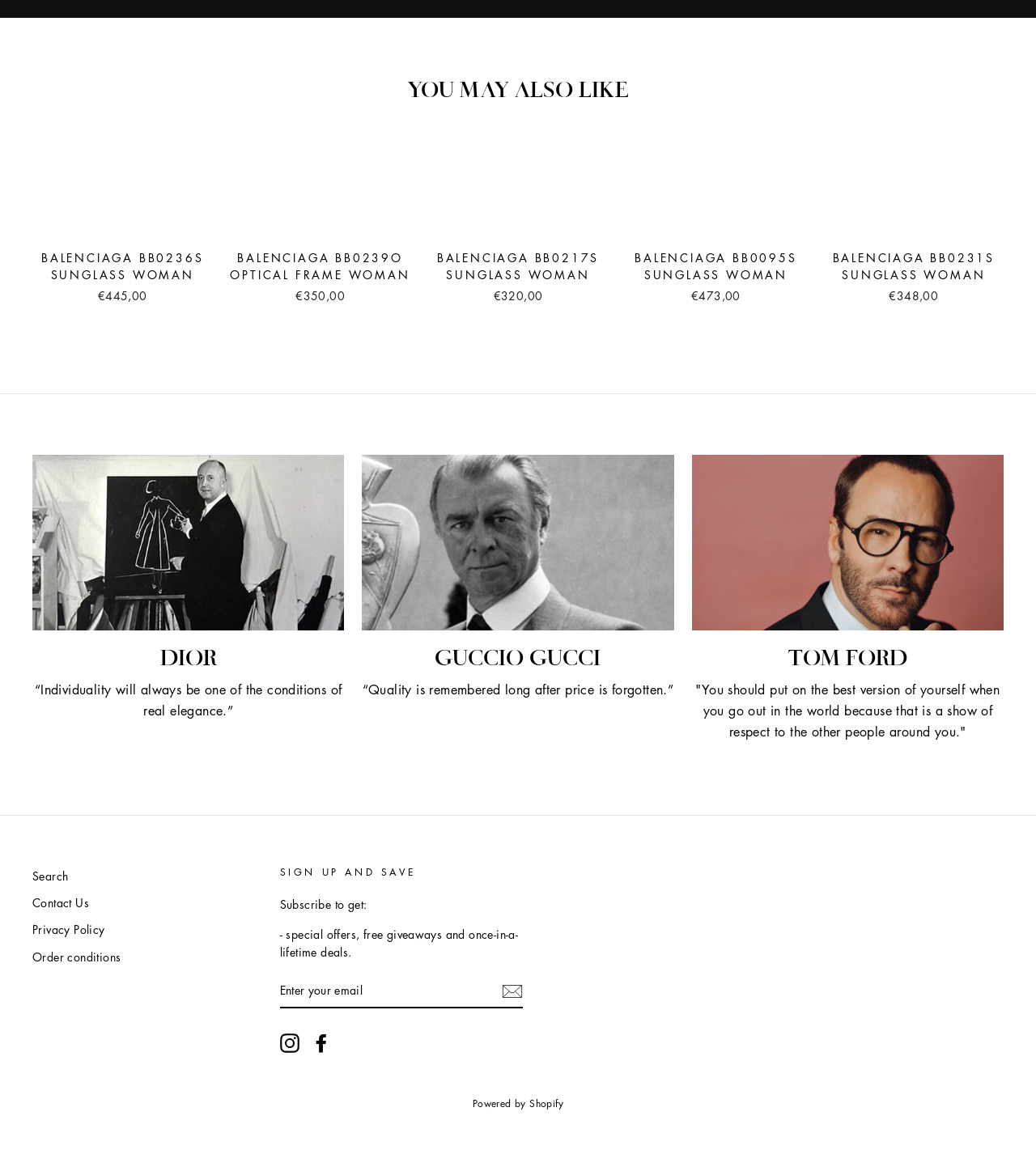Please reply to the following question with a single word or a short phrase:
What is the quote mentioned next to the Guccio Gucci link?

“Quality is remembered long after price is forgotten.”